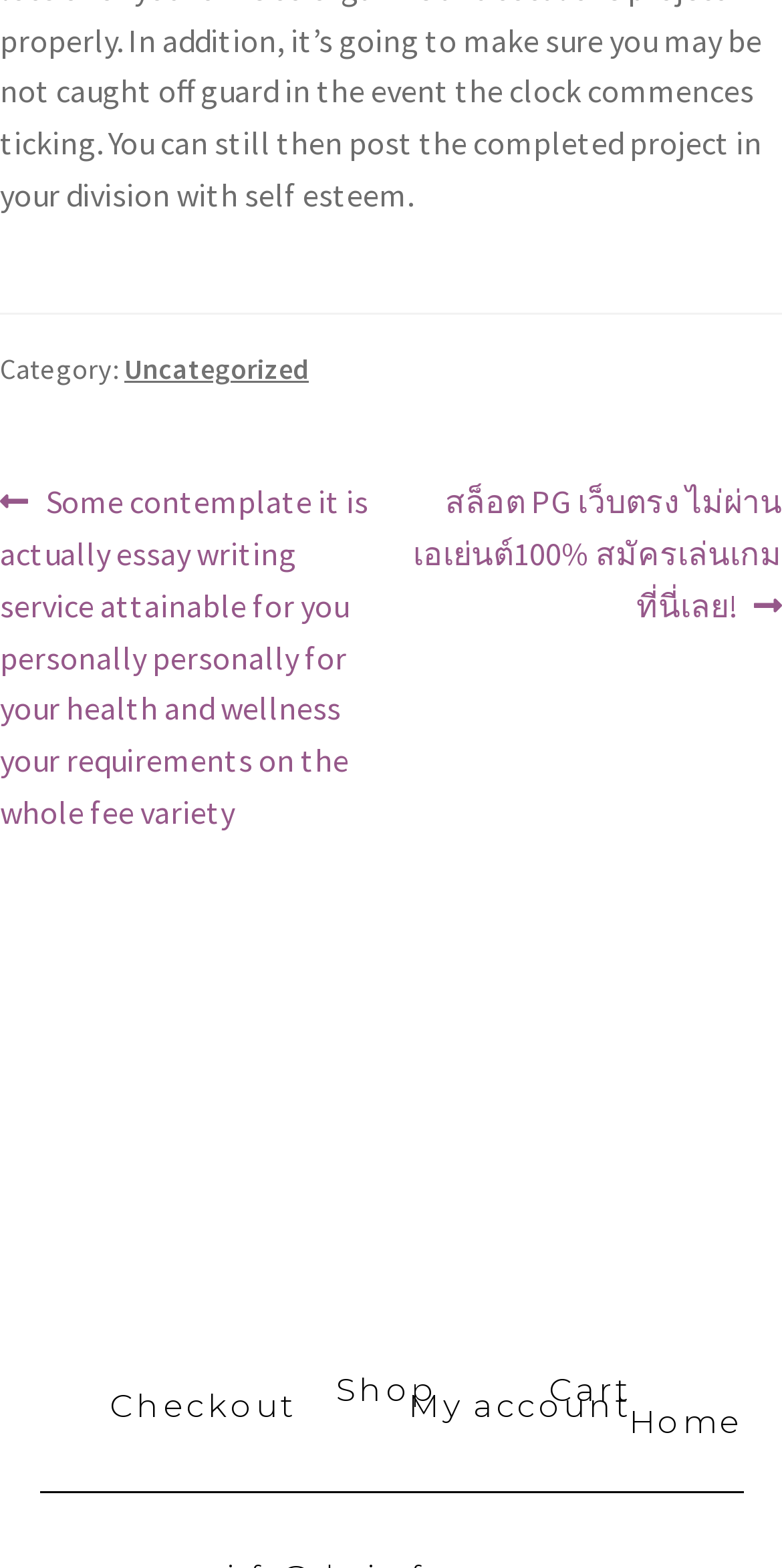What is the direction of the previous post?
Based on the image, provide a one-word or brief-phrase response.

Left